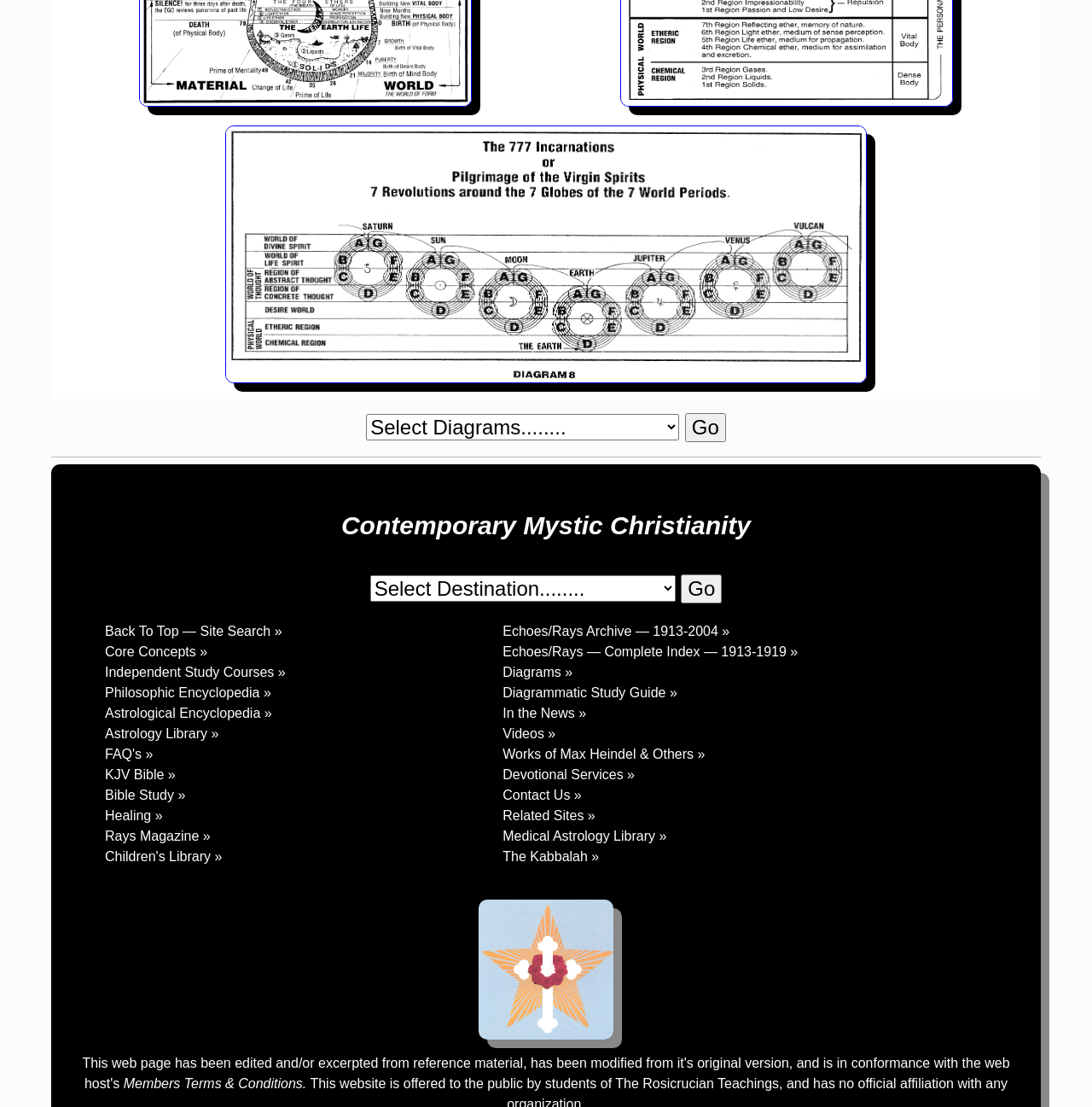What is the purpose of the 'Go' button?
Please provide a detailed and thorough answer to the question.

The 'Go' button is located next to a combobox, which suggests that it is used to submit a search query. The combobox is likely used to select a destination or category, and the 'Go' button is used to execute the search.